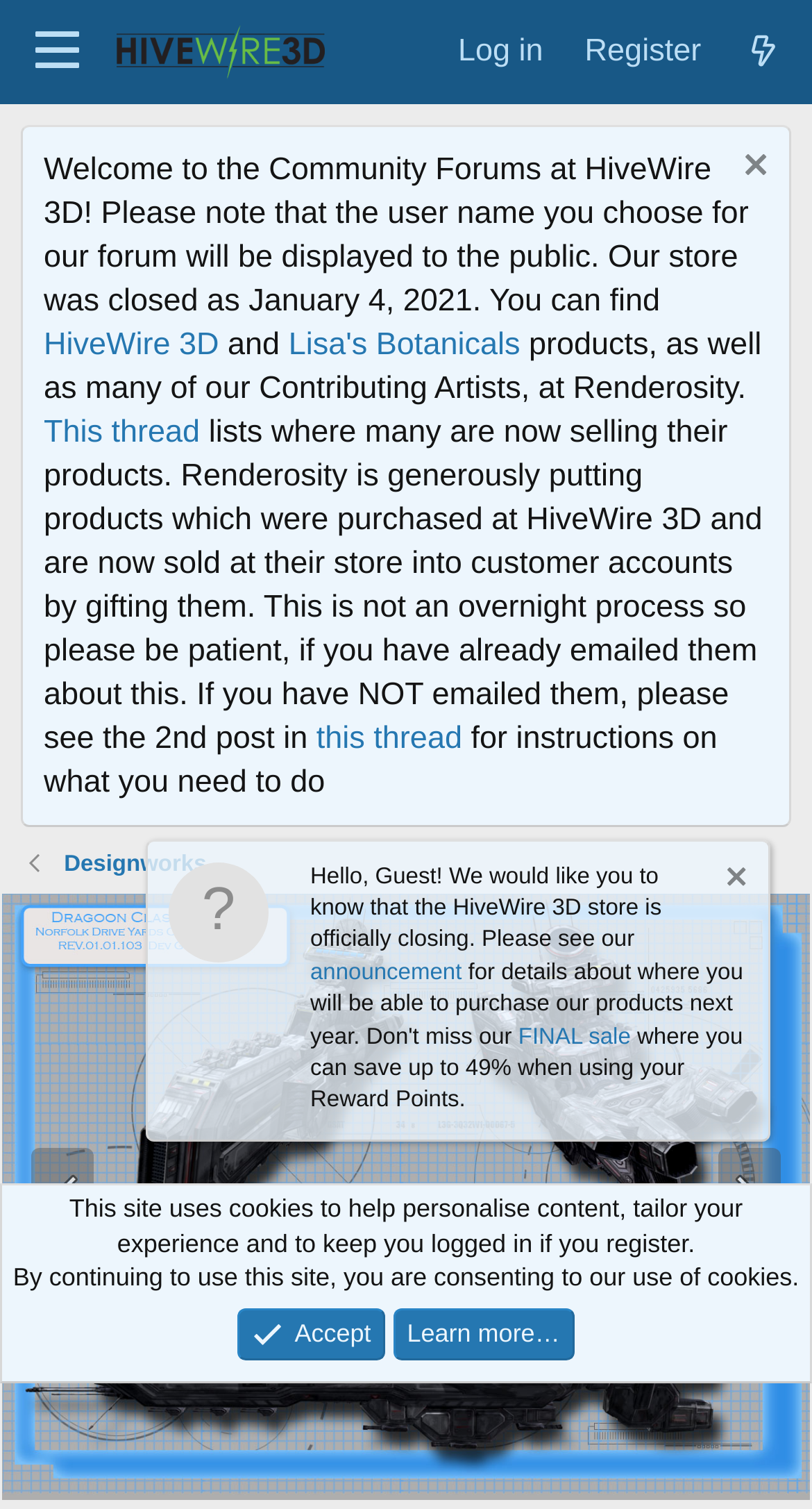Predict the bounding box coordinates of the area that should be clicked to accomplish the following instruction: "Check the announcement". The bounding box coordinates should consist of four float numbers between 0 and 1, i.e., [left, top, right, bottom].

[0.382, 0.636, 0.569, 0.653]